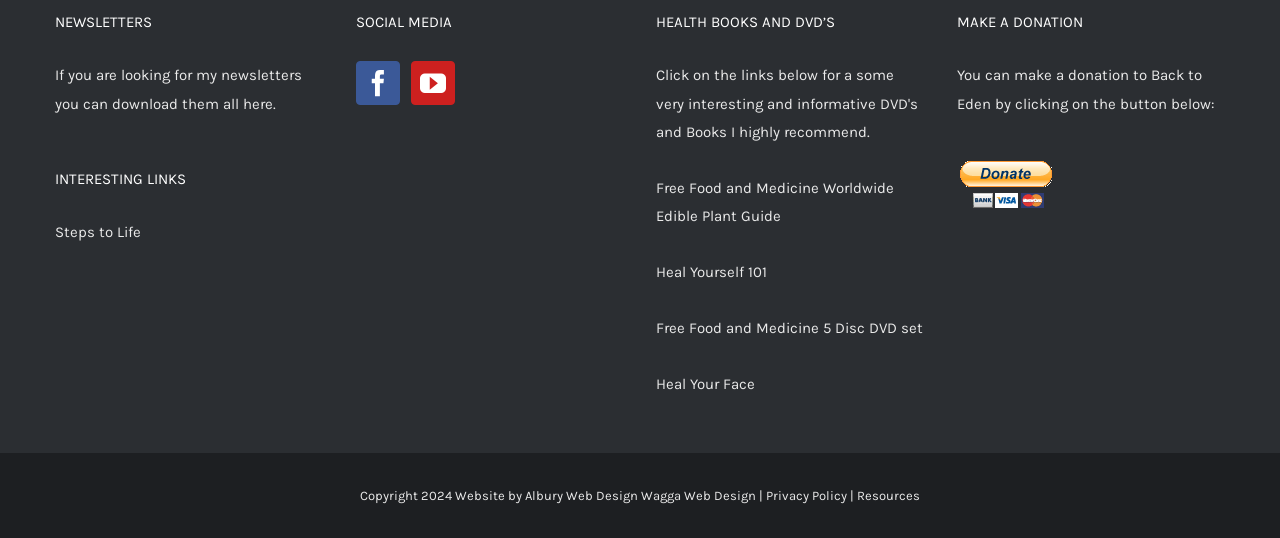Give a short answer to this question using one word or a phrase:
What is the name of the website that designed this webpage?

Albury Web Design